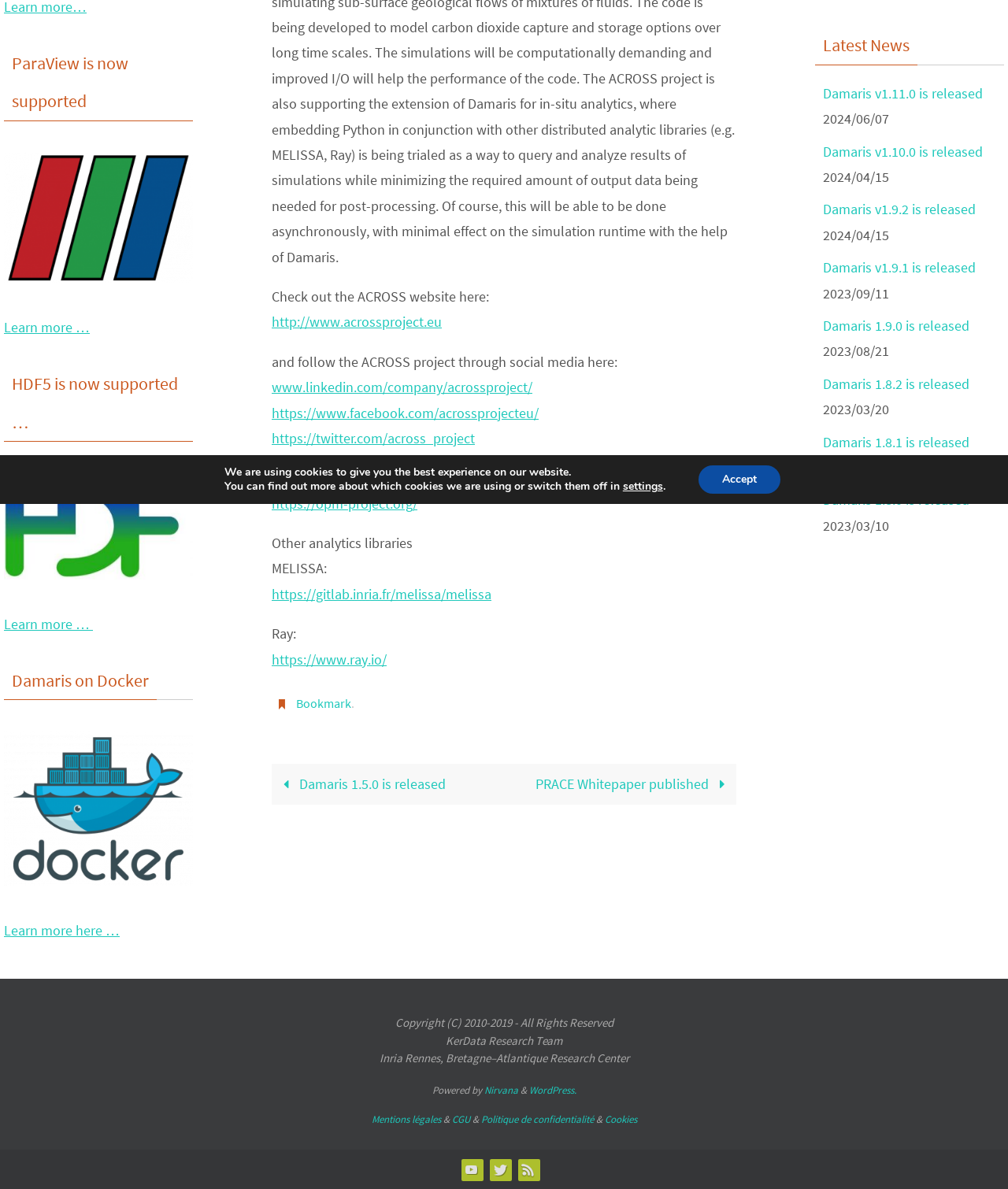Identify the bounding box for the element characterized by the following description: "Mentions légales".

[0.368, 0.936, 0.437, 0.947]